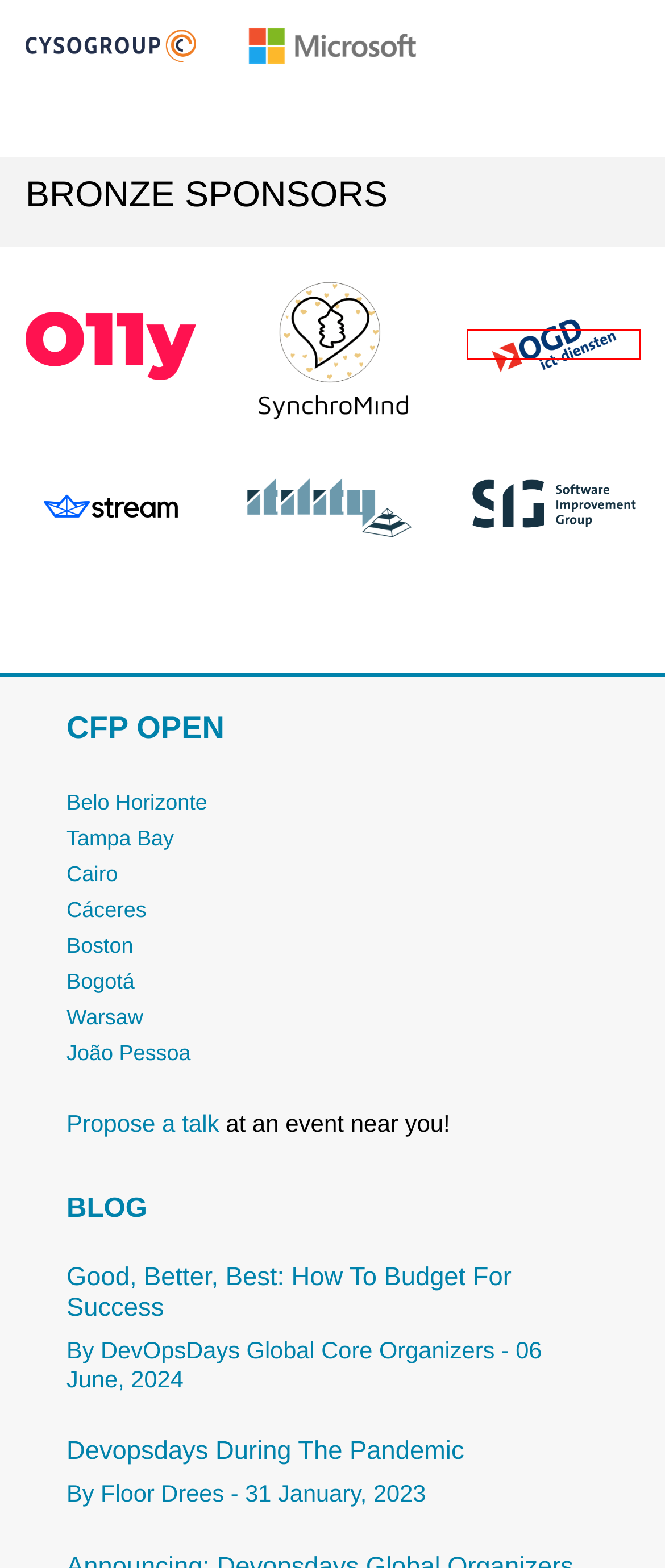Given a webpage screenshot with a red bounding box around a UI element, choose the webpage description that best matches the new webpage after clicking the element within the bounding box. Here are the candidates:
A. Good, Better, Best: How to budget for success
B. Scalable Feeds & Chat - Powerful APIs and Components by Stream
C. OGD-ict-diensten
D. Your request has been blocked. This could be
                        due to several reasons.
E. o11y | Your Open Source Observability Support
F. Devopsdays during the pandemic
G. Single Source of Truth for Software Quality | SIG
H. Cyso.com: Managed Hosting, Cloud en Kubernetes

C